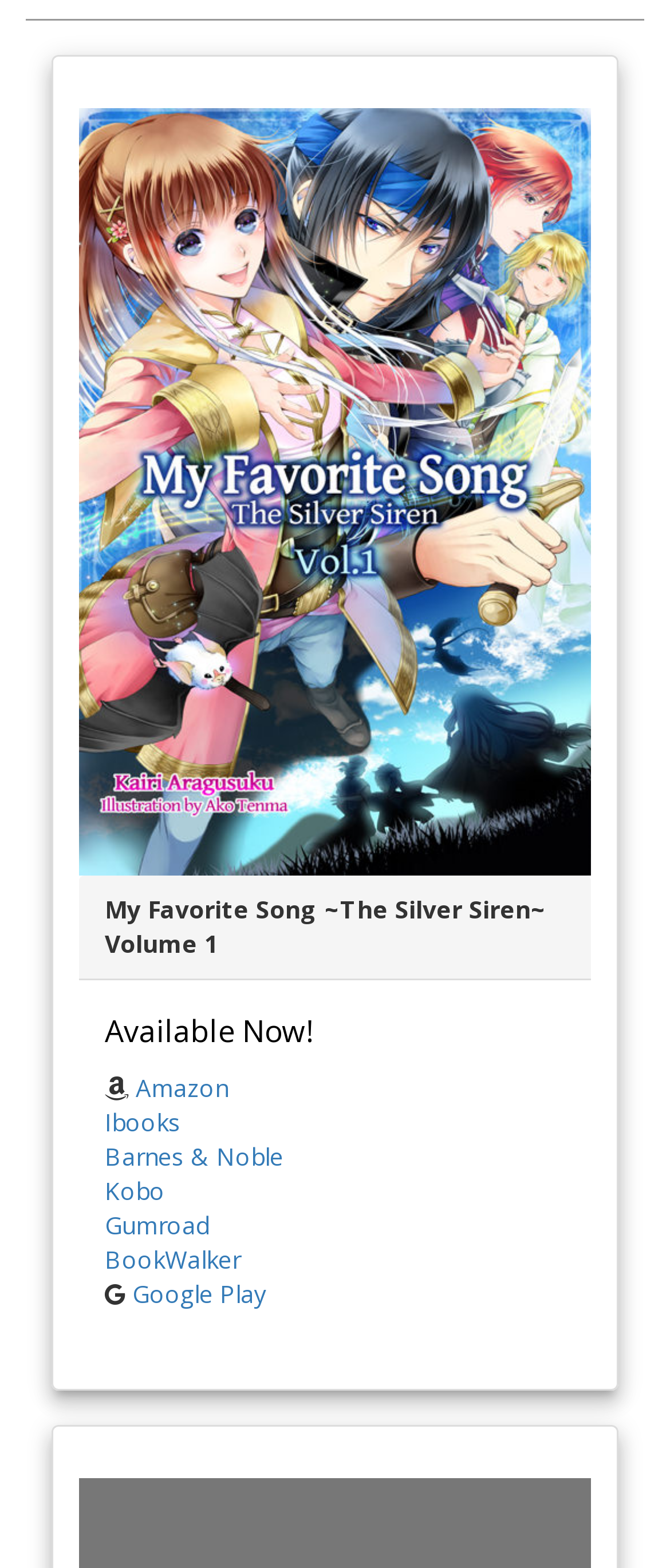What is the name of the image on the webpage?
Using the image as a reference, give an elaborate response to the question.

The name of the image on the webpage can be found in the image element with the text 'MFS Cover', which is located at the top of the webpage.